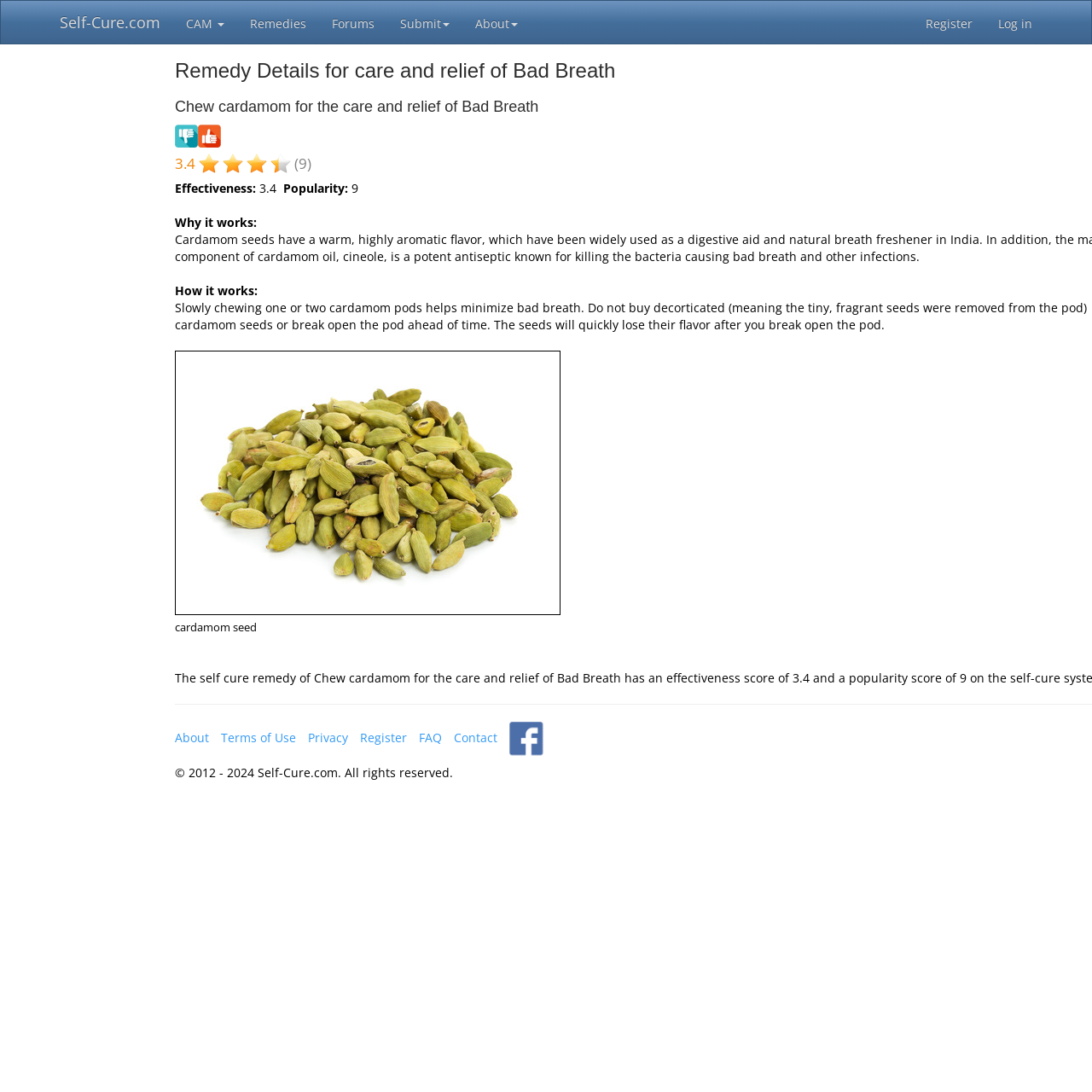Can you determine the bounding box coordinates of the area that needs to be clicked to fulfill the following instruction: "Click on the 'Submit' link"?

[0.355, 0.001, 0.423, 0.04]